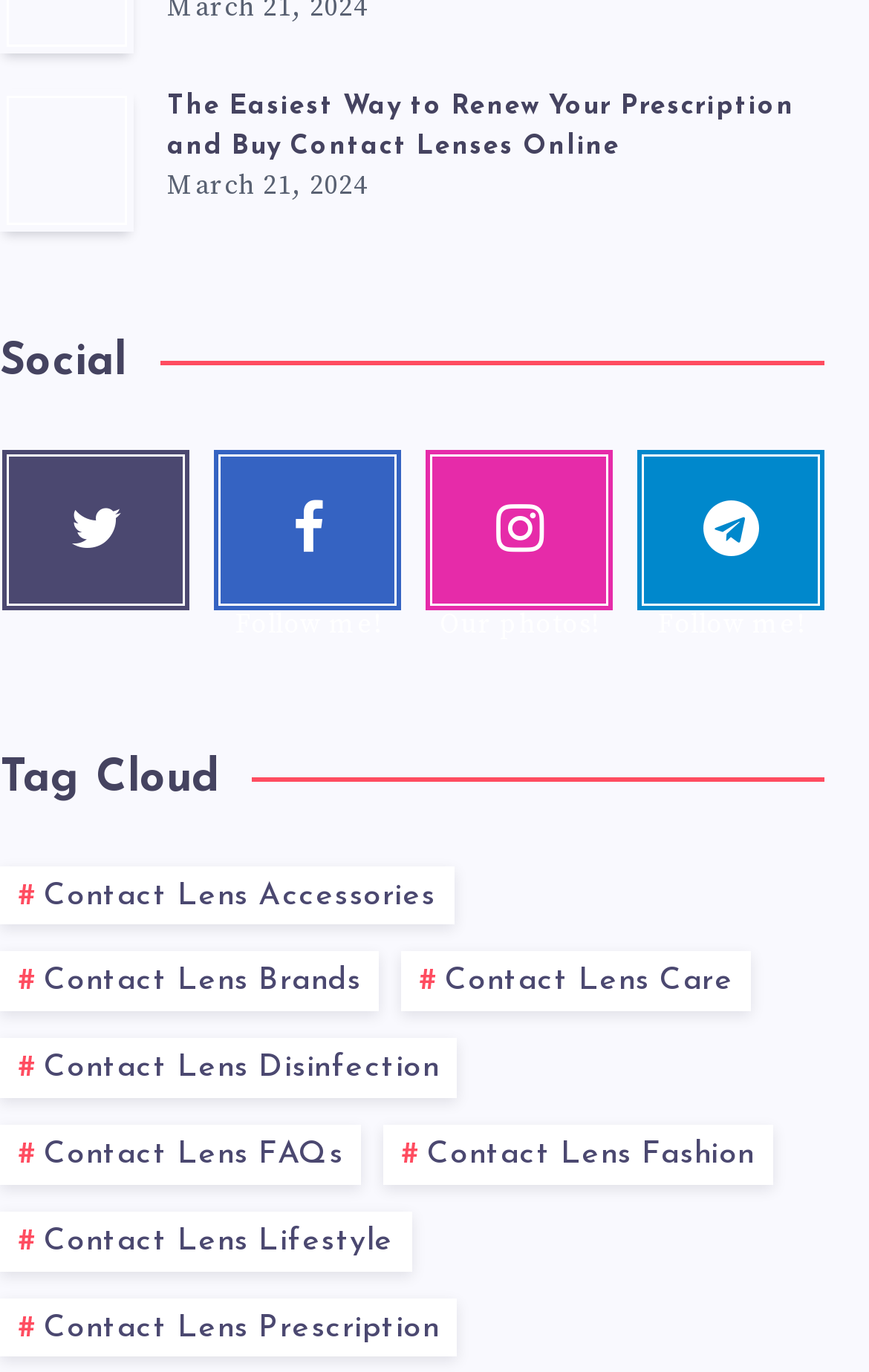Give a one-word or one-phrase response to the question:
How many links are in the 'Social' section?

4